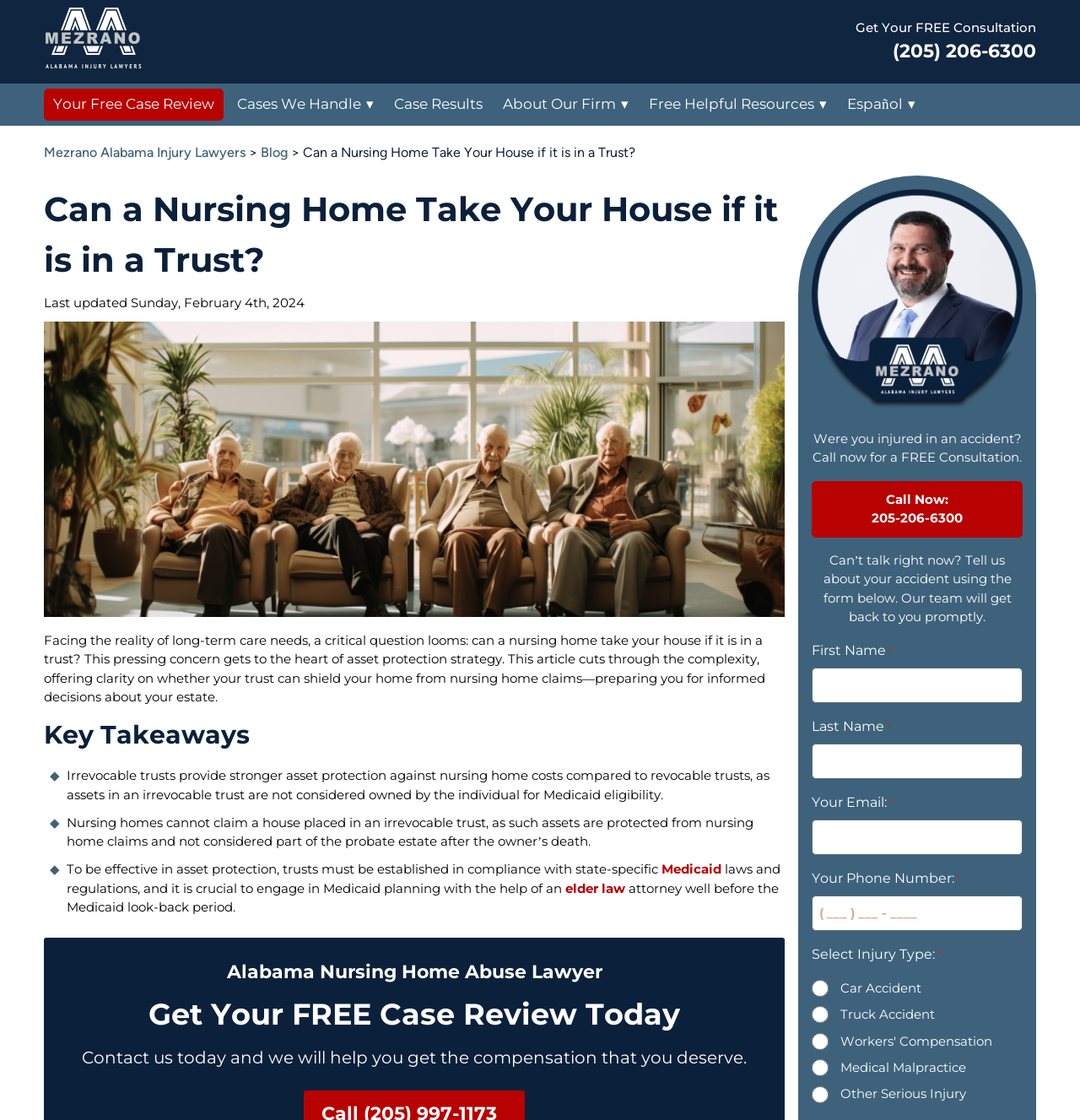Answer with a single word or phrase: 
What type of cases does the law firm handle?

Injury cases